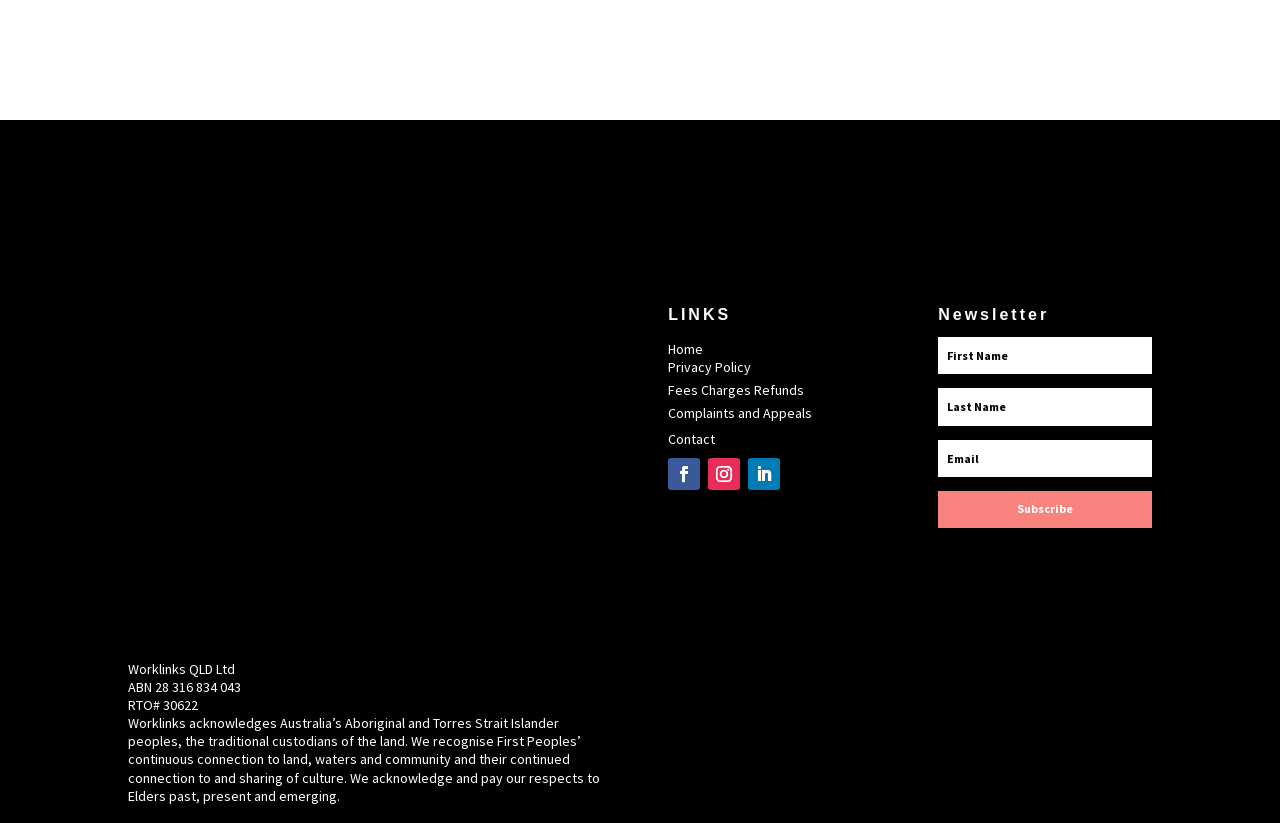What is the company name?
Please respond to the question thoroughly and include all relevant details.

The company name can be found in the top section of the webpage, where it is written in a static text element as 'Worklinks QLD Ltd'.